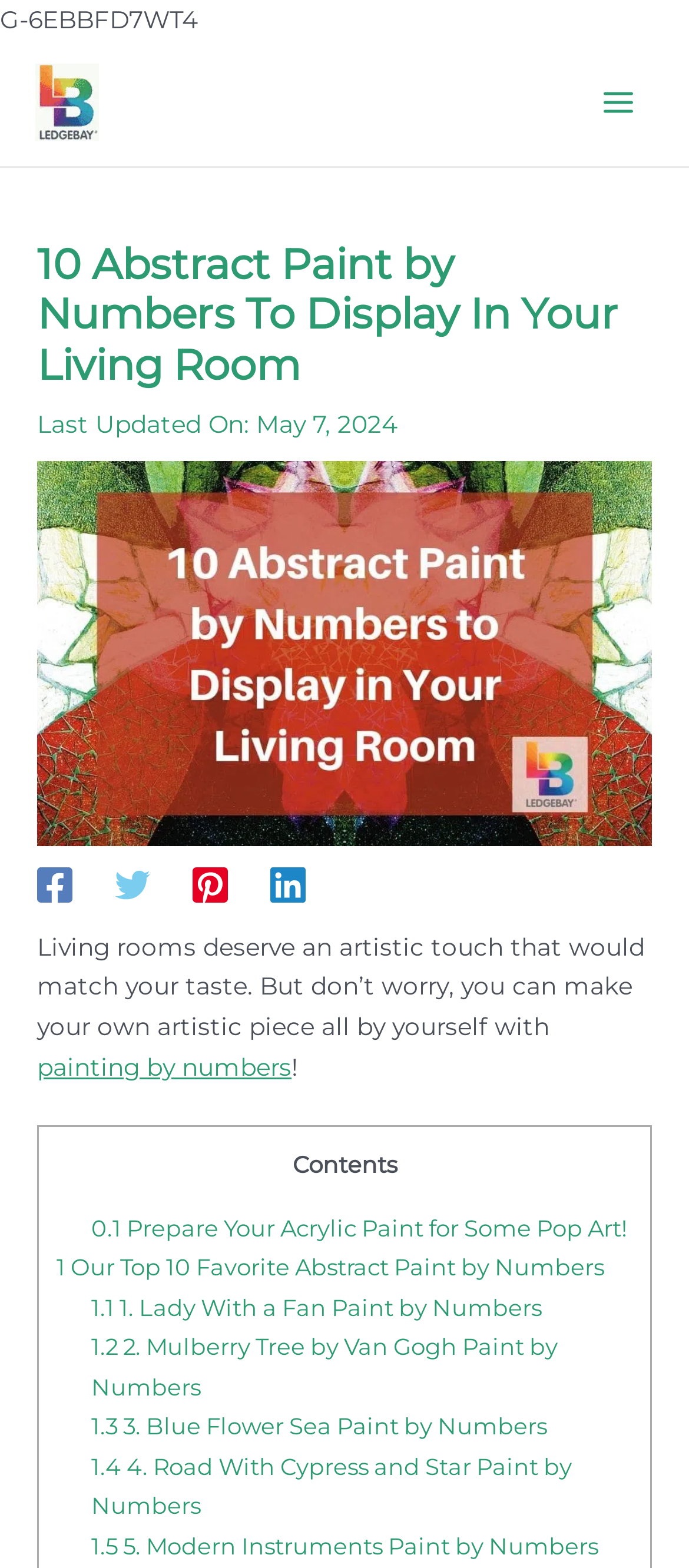Please identify the coordinates of the bounding box that should be clicked to fulfill this instruction: "Click on the Ledgebay logo".

[0.051, 0.041, 0.144, 0.09]